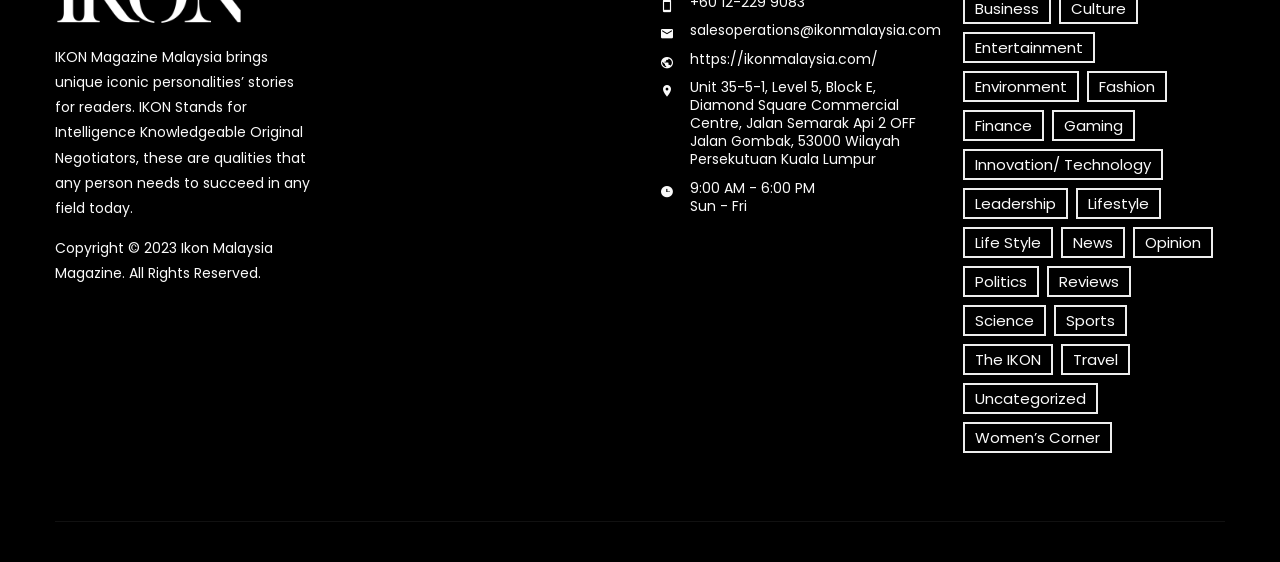How many items are in the 'Finance' category?
Please respond to the question with a detailed and informative answer.

The number of items in the 'Finance' category can be found in the link element with the bounding box coordinates [0.752, 0.196, 0.815, 0.251].